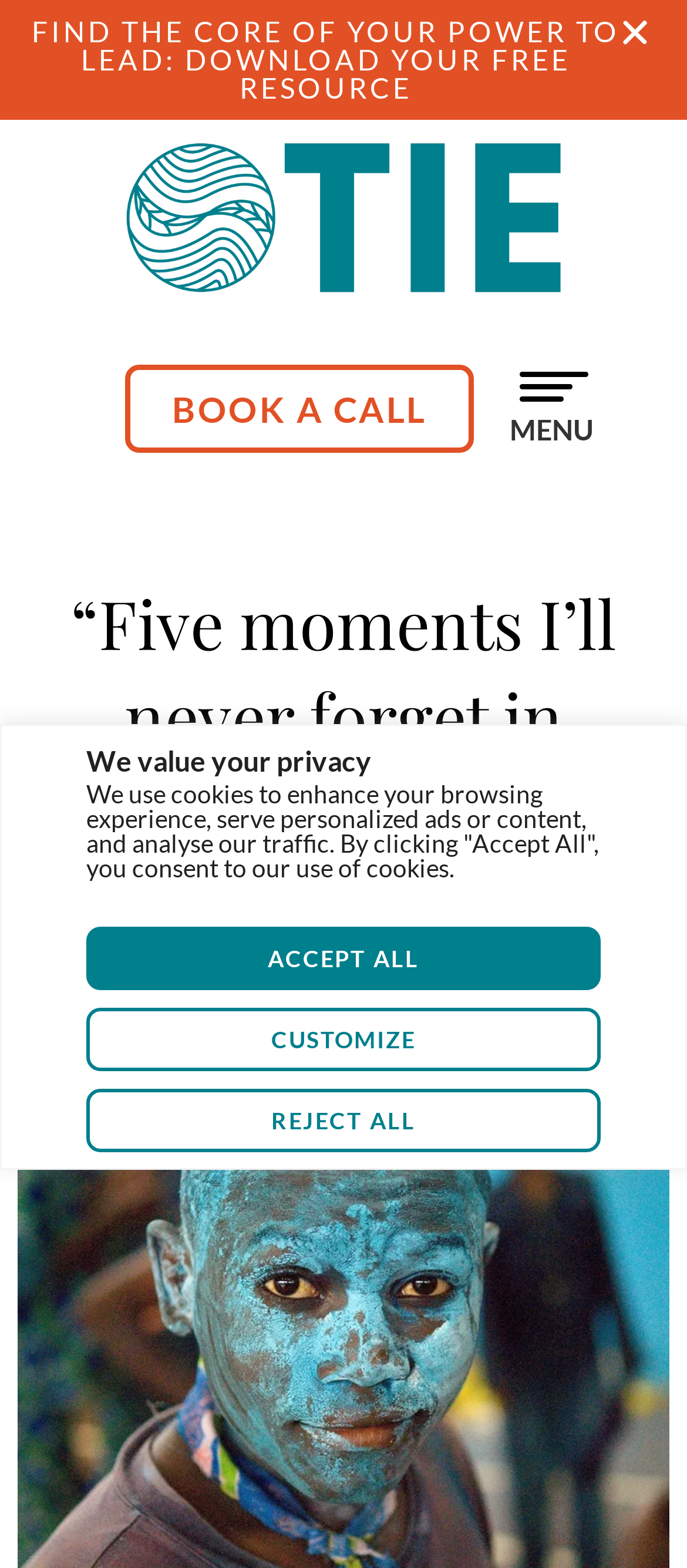Is the checkbox checked by default?
Refer to the screenshot and respond with a concise word or phrase.

No